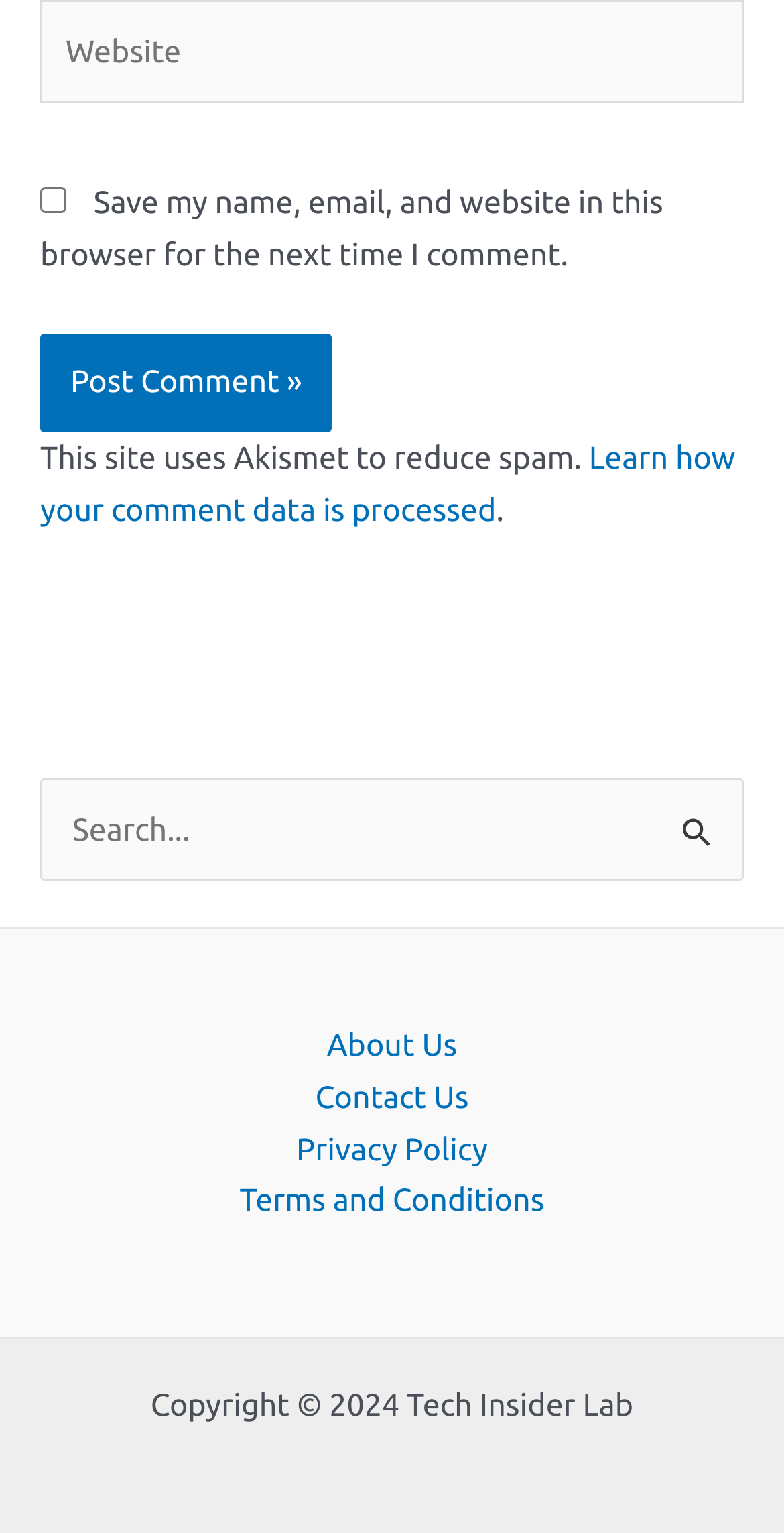What is the name of the website?
Use the image to answer the question with a single word or phrase.

Tech Insider Lab